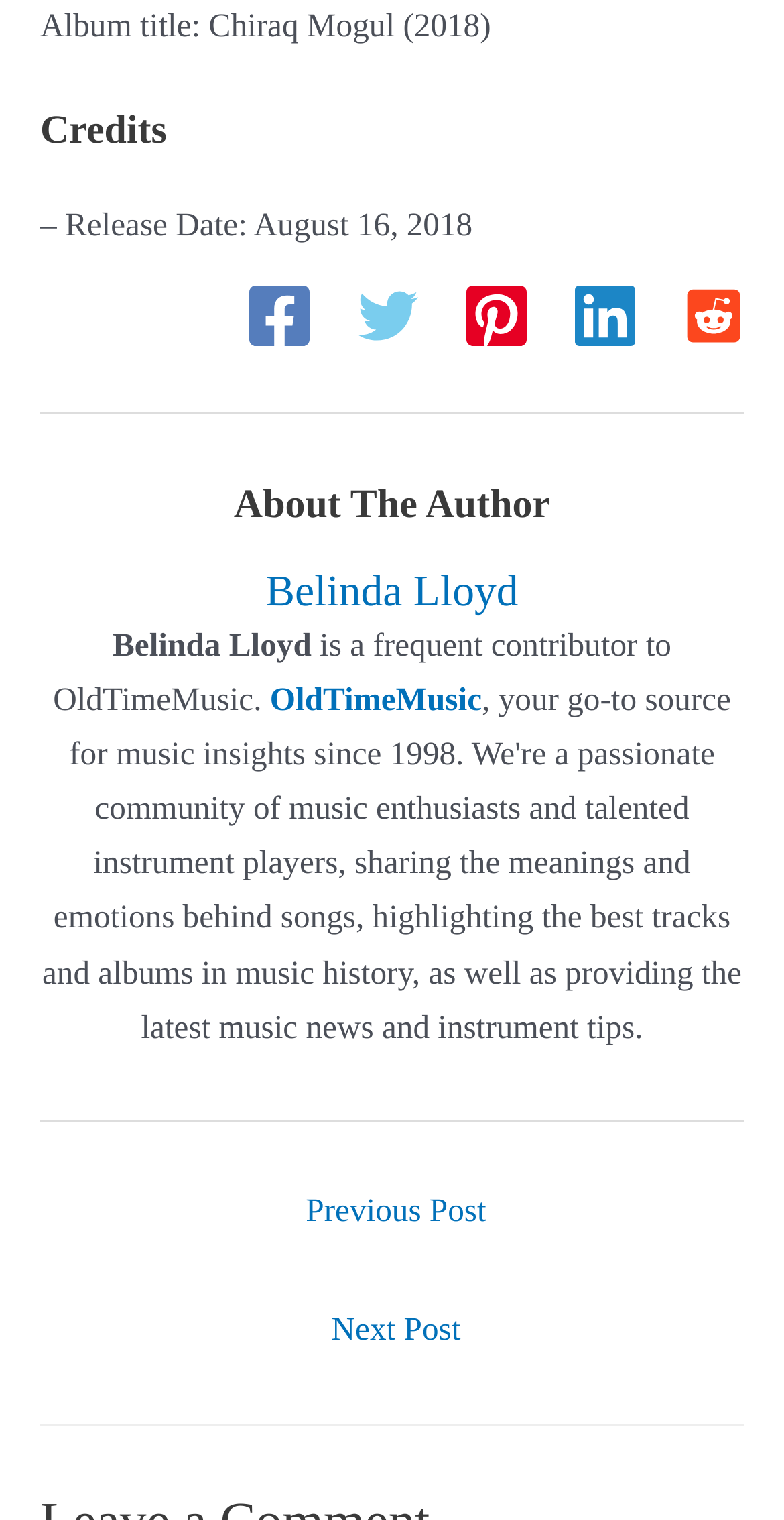Specify the bounding box coordinates of the element's region that should be clicked to achieve the following instruction: "check imprint". The bounding box coordinates consist of four float numbers between 0 and 1, in the format [left, top, right, bottom].

None